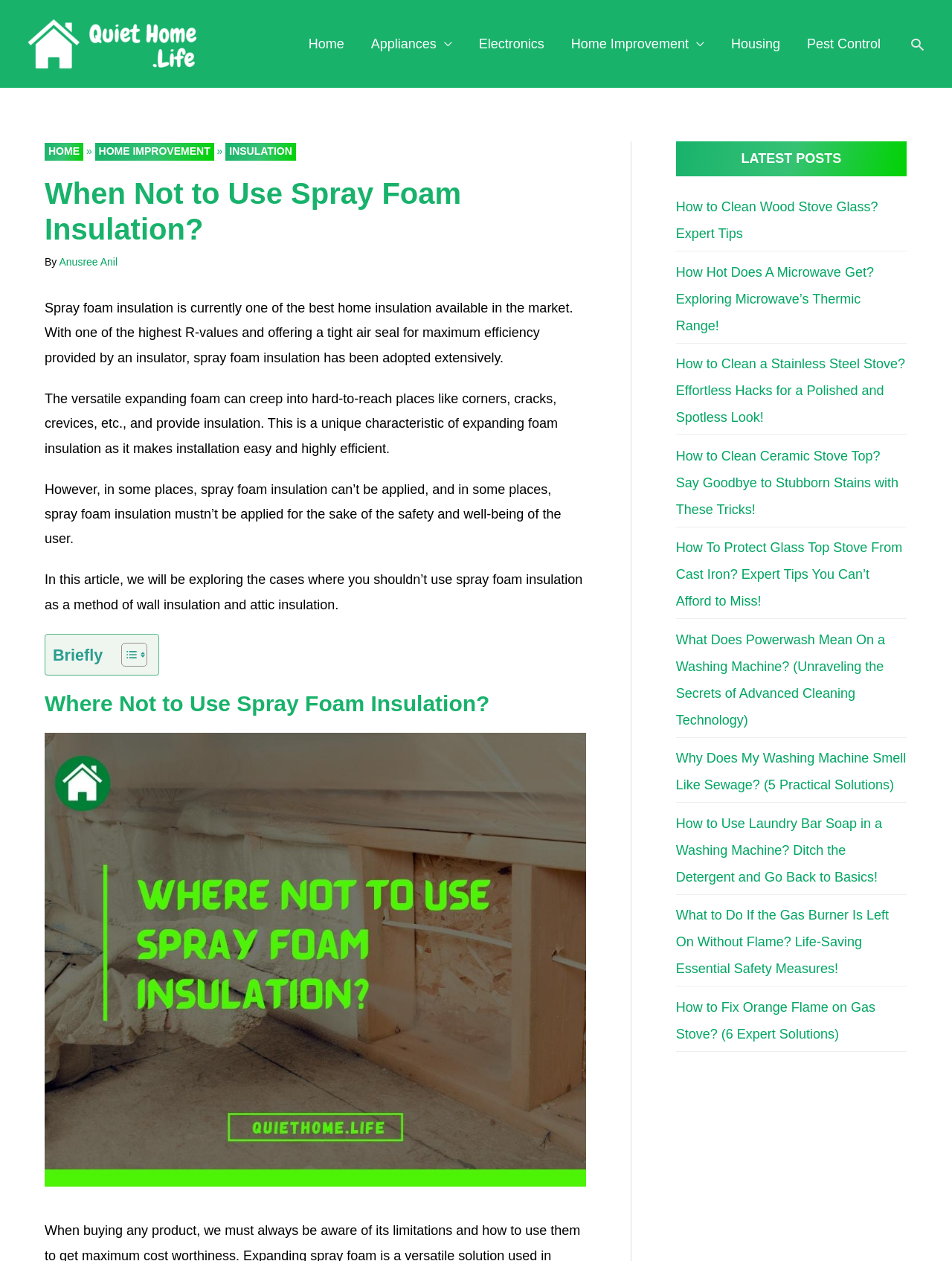Bounding box coordinates are specified in the format (top-left x, top-left y, bottom-right x, bottom-right y). All values are floating point numbers bounded between 0 and 1. Please provide the bounding box coordinate of the region this sentence describes: Home Improvement

[0.586, 0.014, 0.754, 0.055]